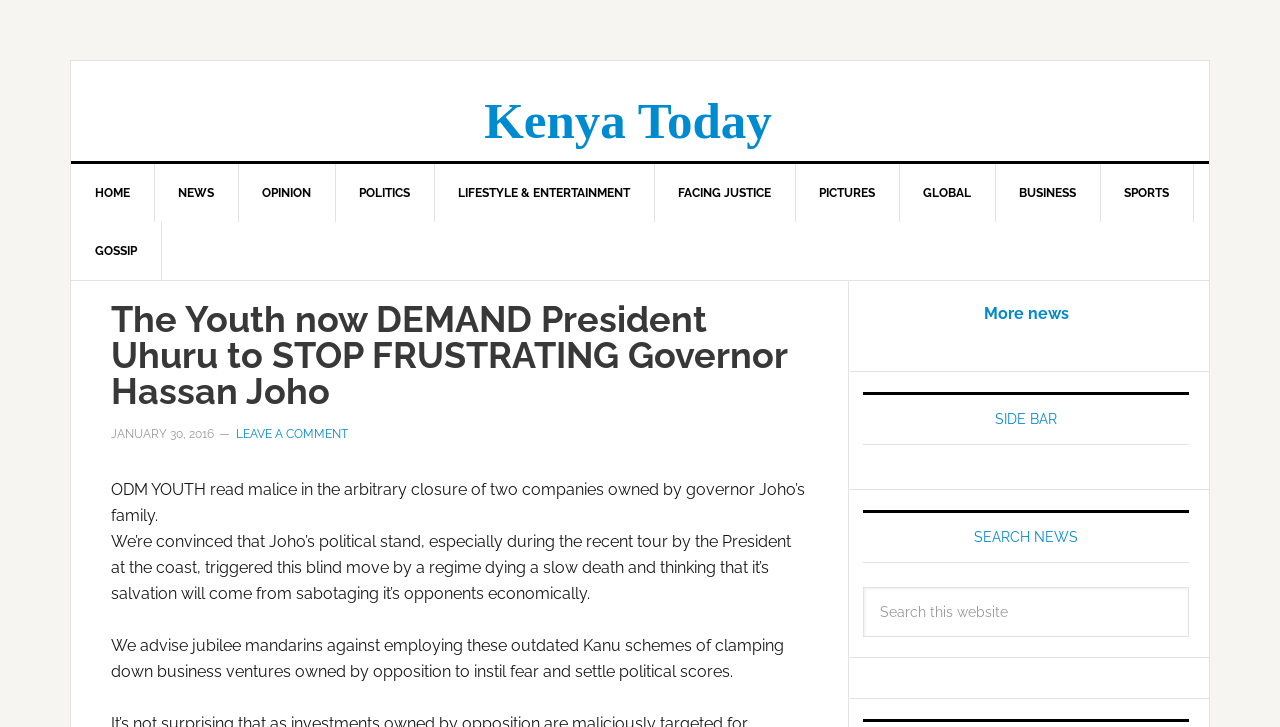Determine the bounding box coordinates for the clickable element required to fulfill the instruction: "Leave a comment". Provide the coordinates as four float numbers between 0 and 1, i.e., [left, top, right, bottom].

[0.184, 0.587, 0.272, 0.607]